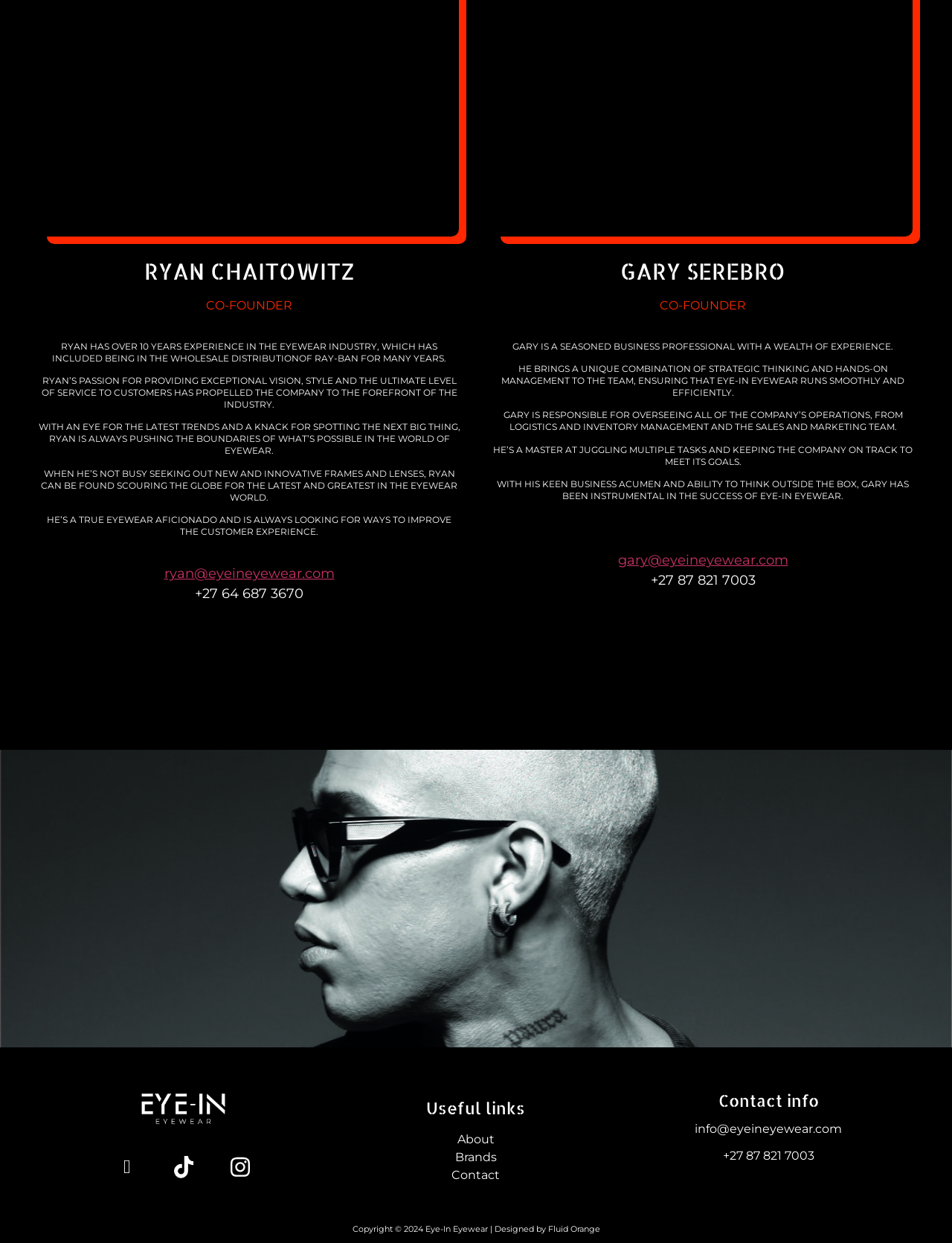Respond concisely with one word or phrase to the following query:
How many social media links are provided at the bottom of the webpage?

Three